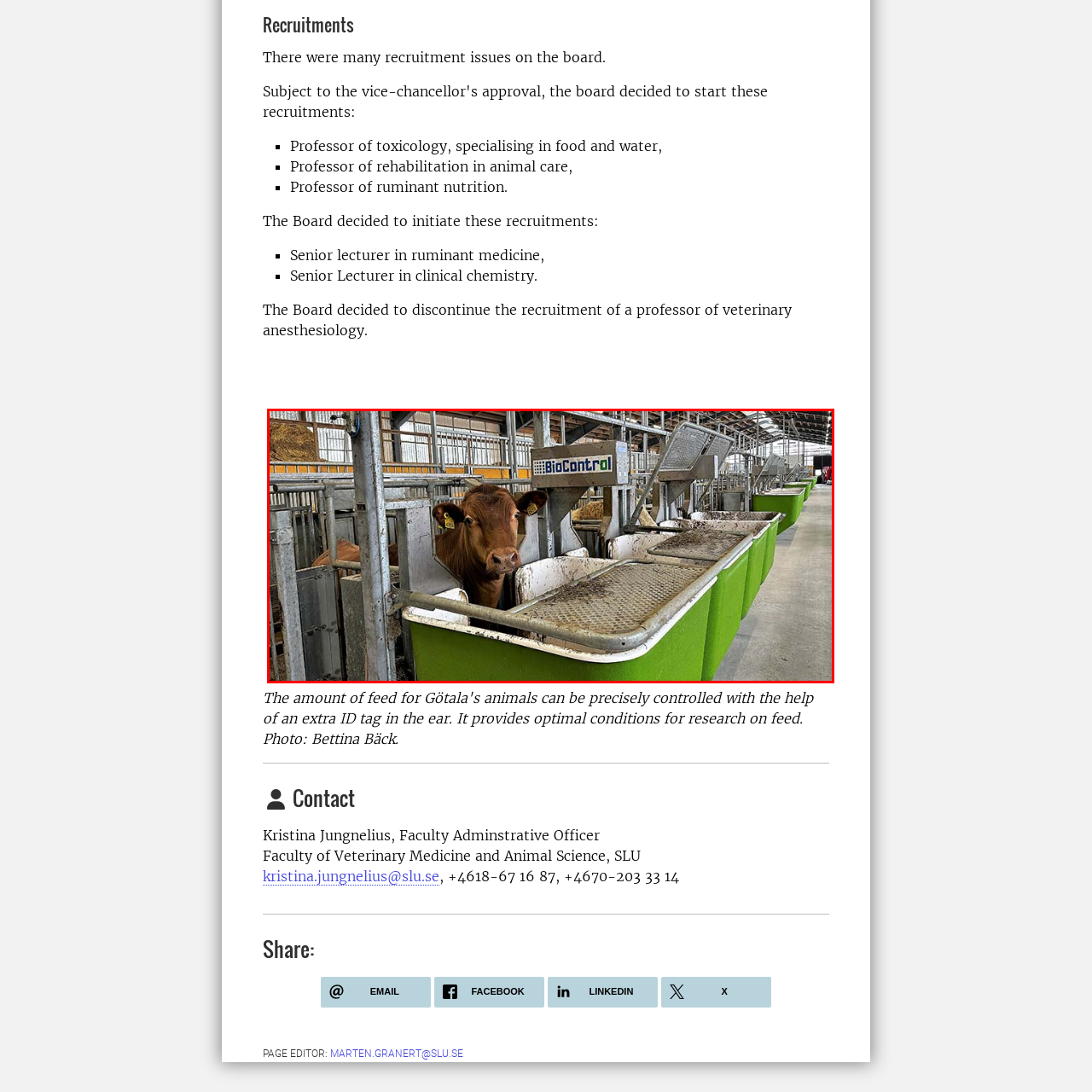What is the primary focus of the agricultural education depicted?
Look at the image within the red bounding box and respond with a single word or phrase.

Animal welfare and management